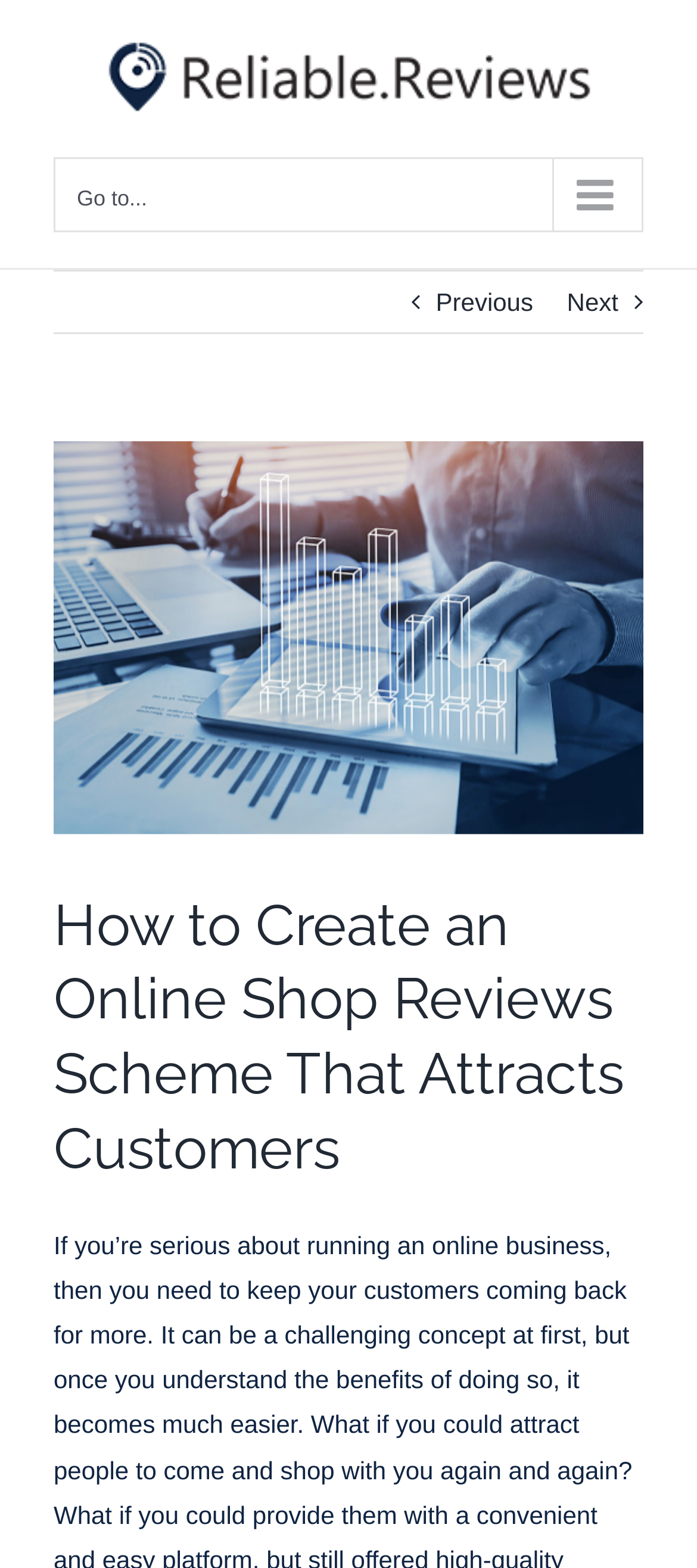With reference to the image, please provide a detailed answer to the following question: What is the purpose of the button with an arrow icon?

The button with an arrow icon is a navigation element located at the top right corner of the webpage, with a bounding box of [0.077, 0.1, 0.923, 0.148]. It is labeled as 'Go to...' and has an arrow icon, indicating that it is used to expand the main menu.